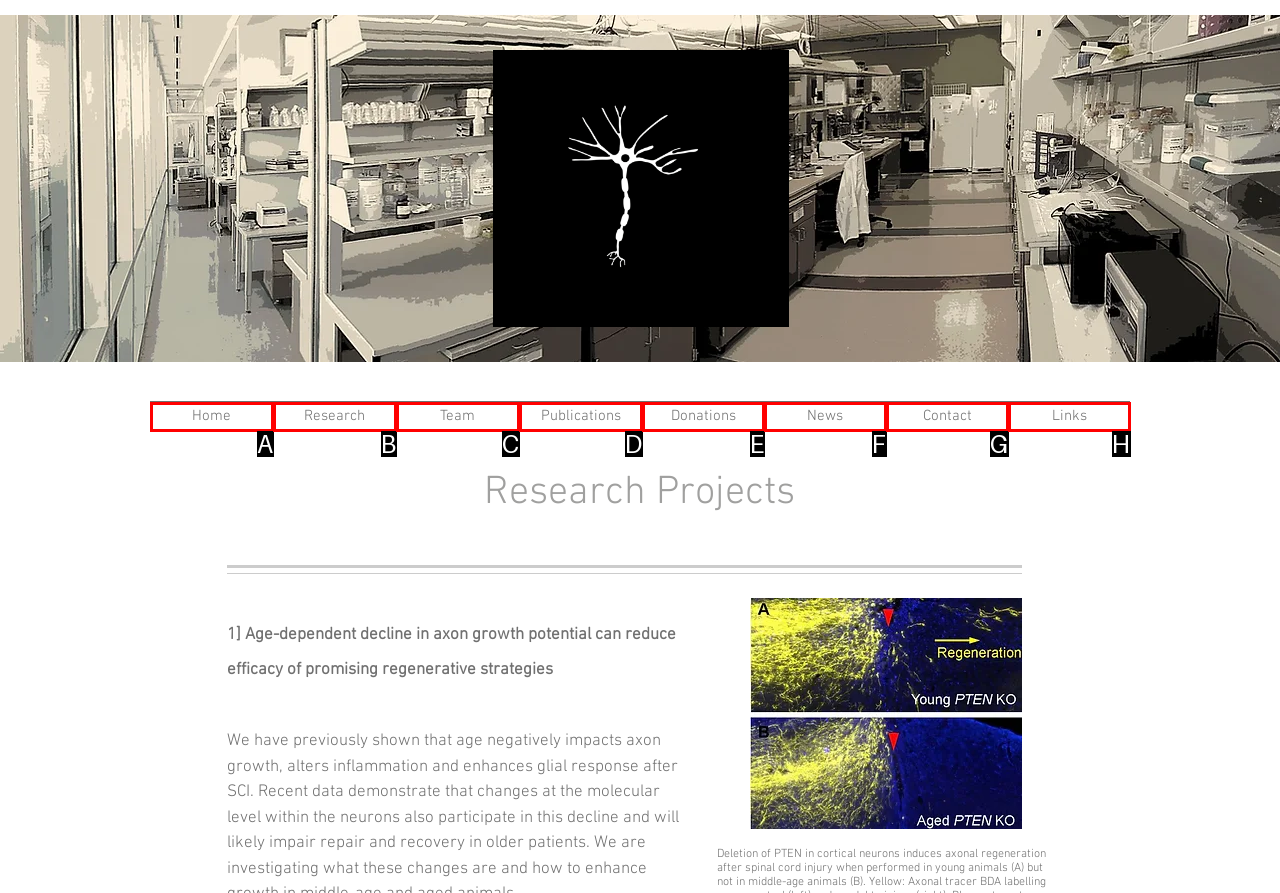Tell me which one HTML element best matches the description: Contact
Answer with the option's letter from the given choices directly.

G